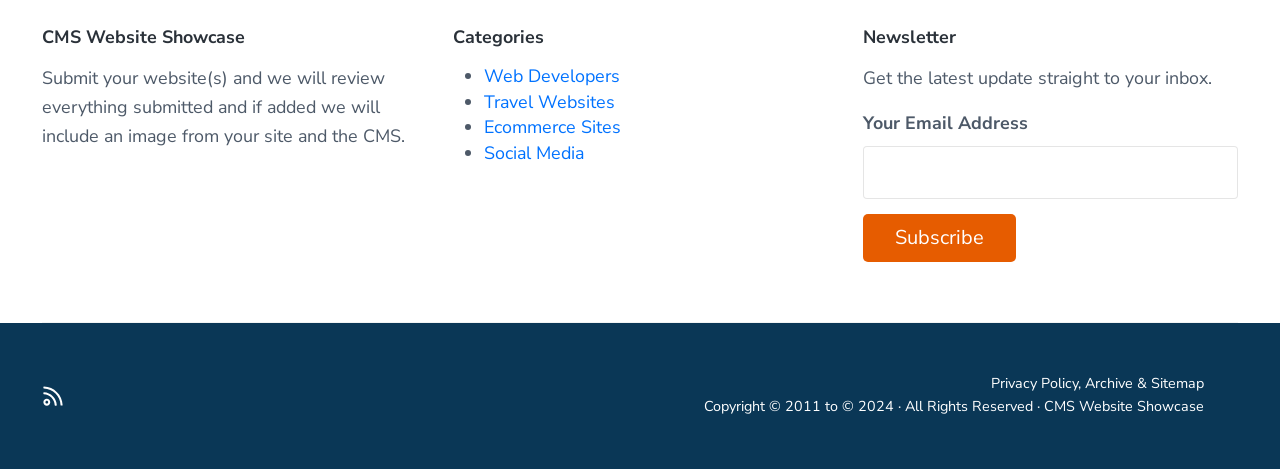Reply to the question below using a single word or brief phrase:
What is the copyright year range?

2011 to 2024